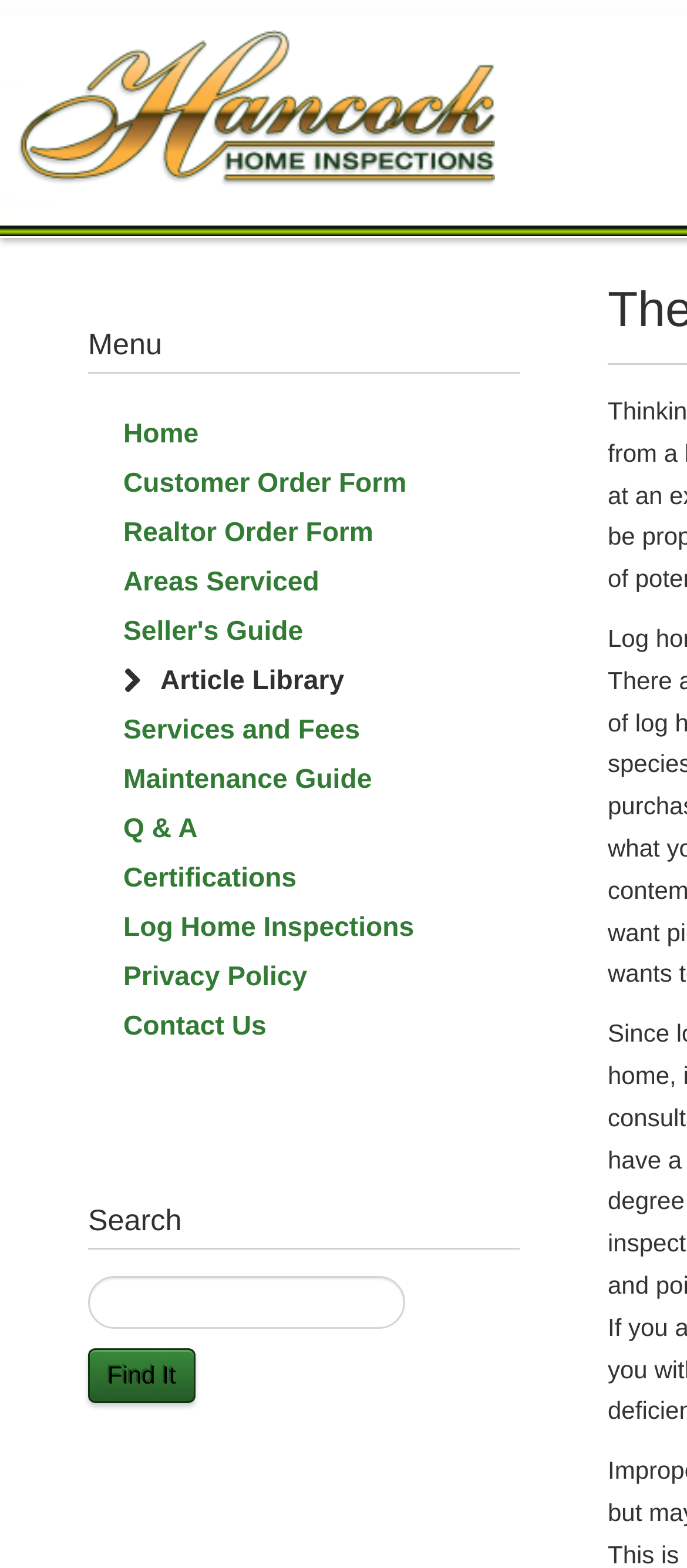What is the last link in the menu?
Answer the question based on the image using a single word or a brief phrase.

Contact Us